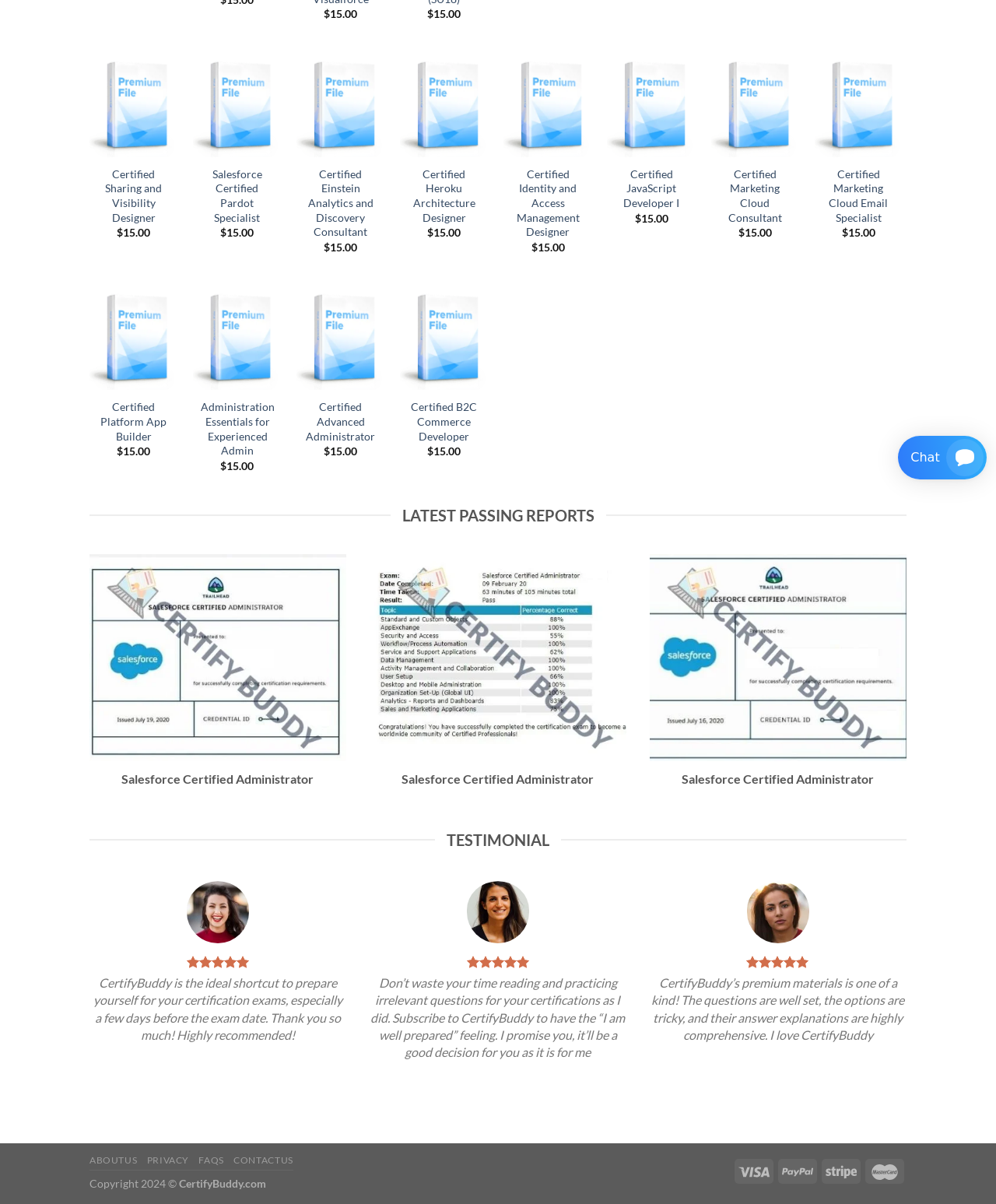Identify the bounding box coordinates for the UI element described as follows: Certified Heroku Architecture Designer. Use the format (top-left x, top-left y, bottom-right x, bottom-right y) and ensure all values are floating point numbers between 0 and 1.

[0.41, 0.139, 0.483, 0.187]